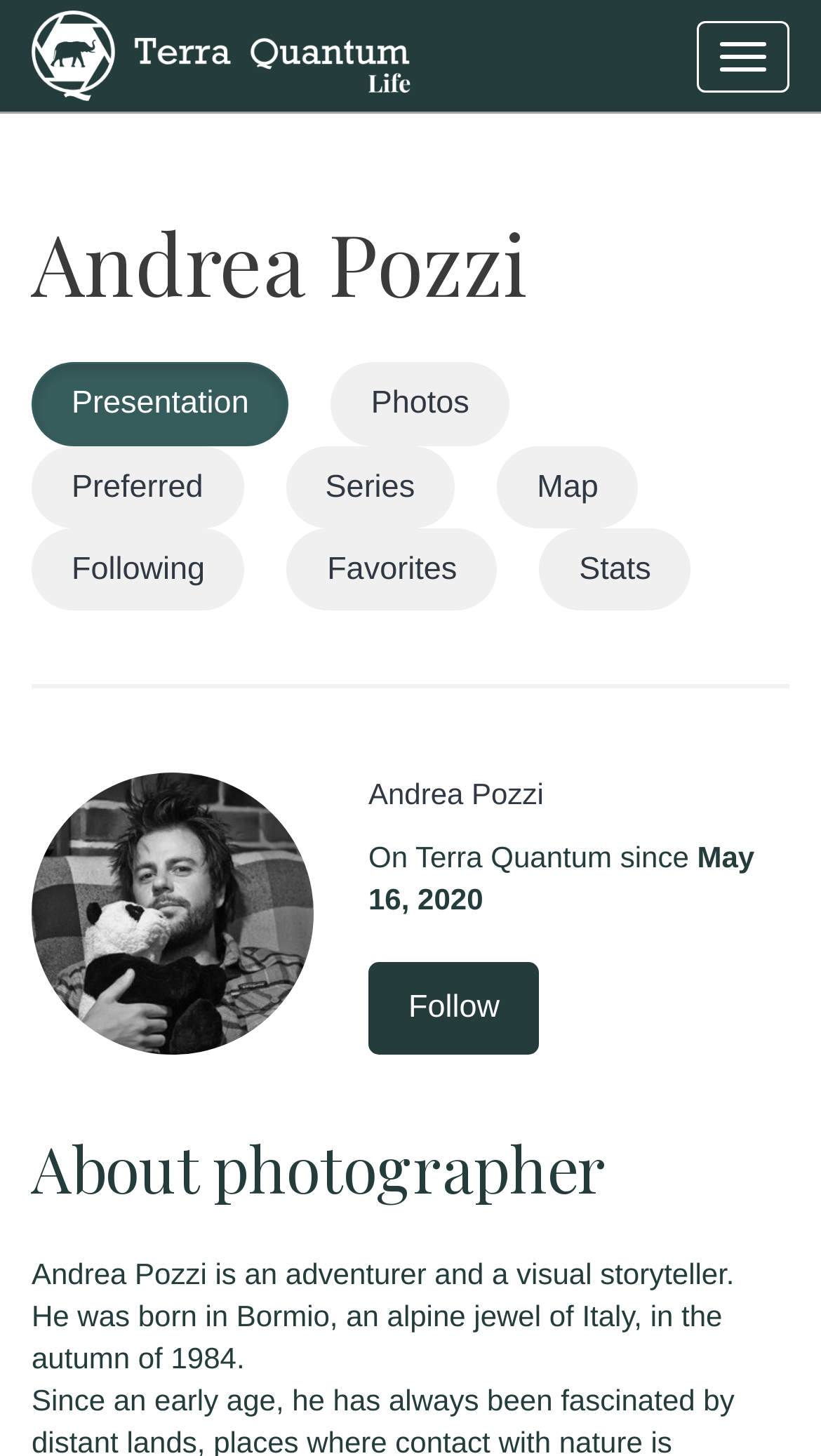Pinpoint the bounding box coordinates of the clickable element needed to complete the instruction: "Follow Andrea Pozzi". The coordinates should be provided as four float numbers between 0 and 1: [left, top, right, bottom].

[0.449, 0.661, 0.657, 0.724]